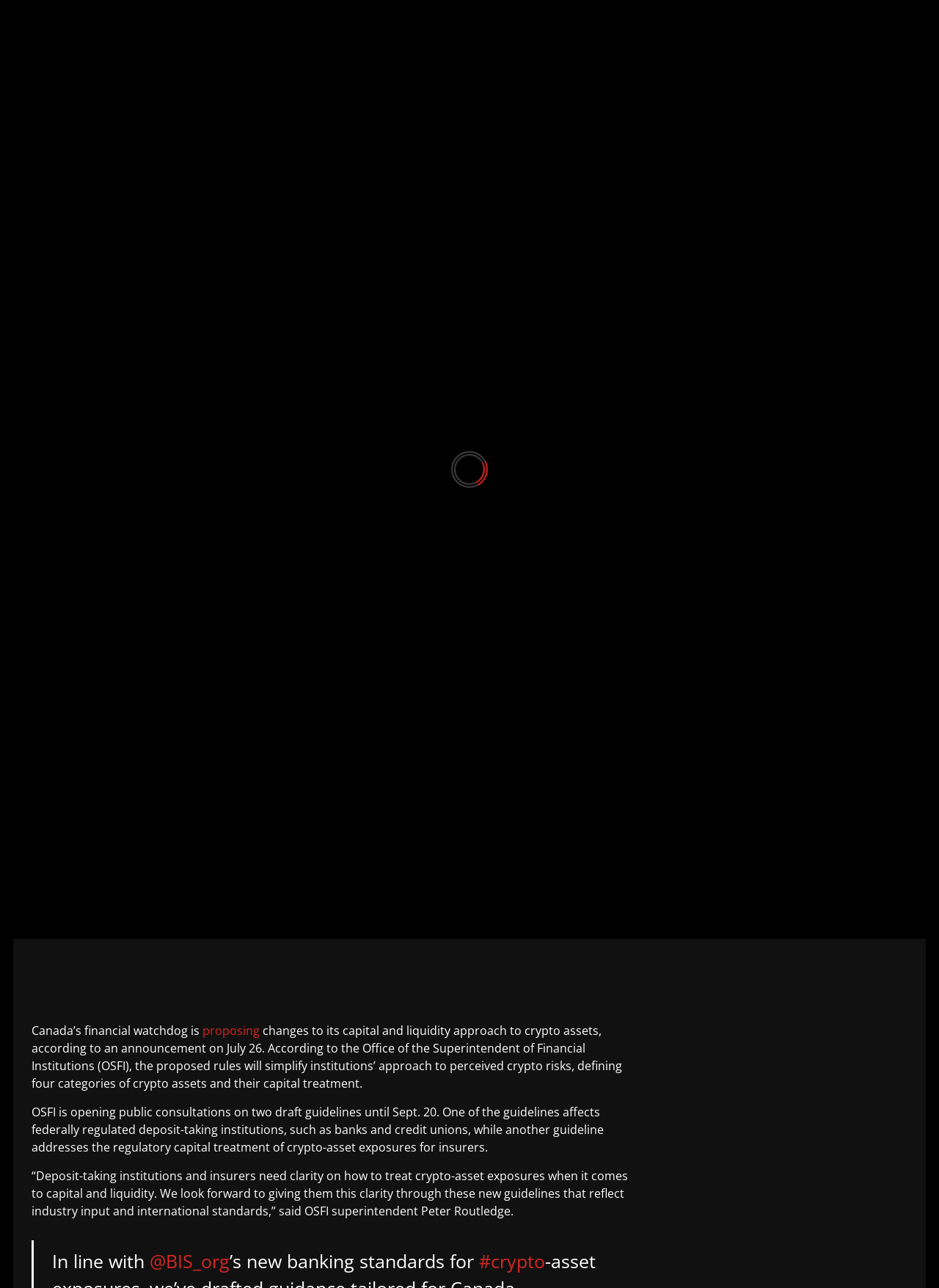Please use the details from the image to answer the following question comprehensively:
What is the deadline for public consultations?

I found the deadline for public consultations by reading the article, which mentions that 'OSFI is opening public consultations on two draft guidelines until Sept. 20'.